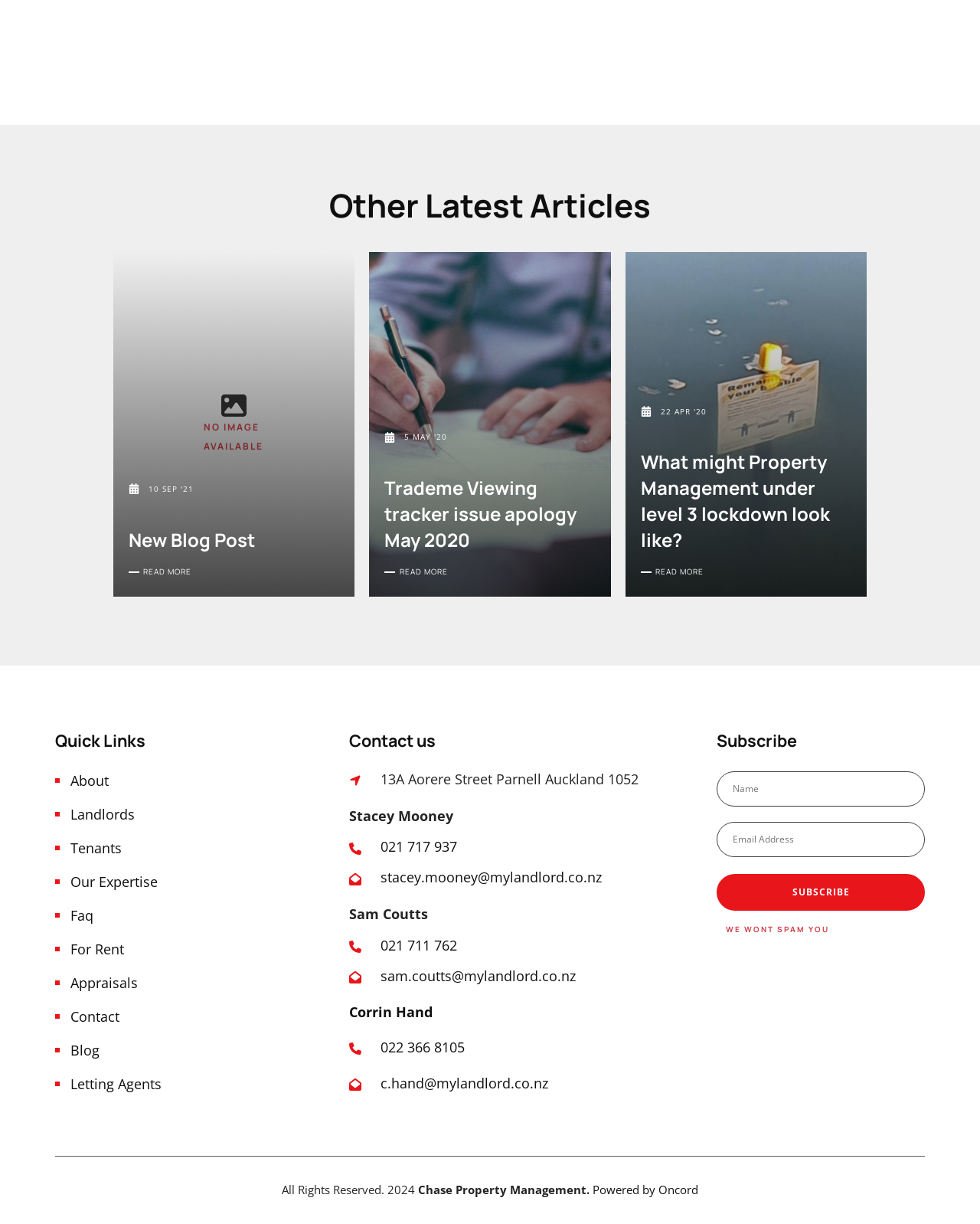Find the bounding box of the web element that fits this description: "name="contact_first_name" placeholder="Name"".

[0.731, 0.63, 0.944, 0.659]